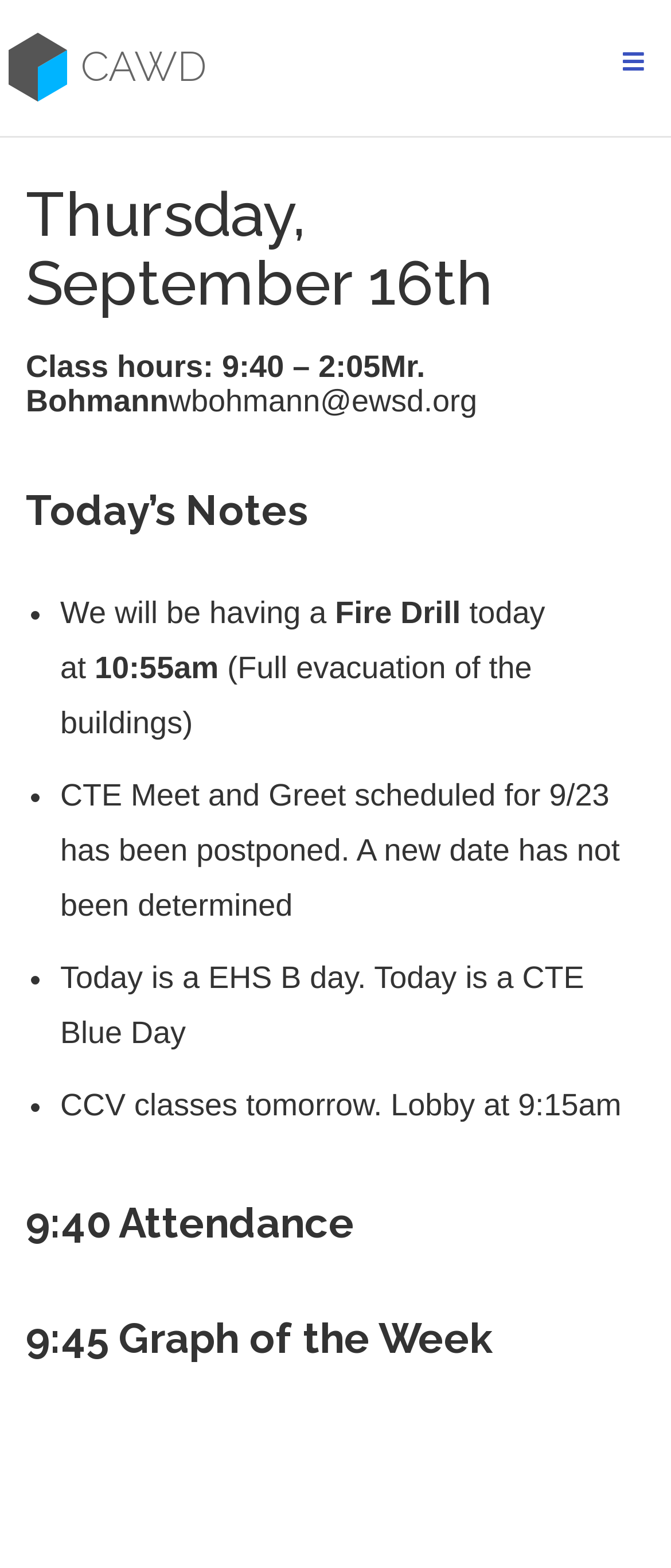Identify the bounding box for the UI element described as: "parent_node: CAWD title="Cawd"". Ensure the coordinates are four float numbers between 0 and 1, formatted as [left, top, right, bottom].

[0.0, 0.013, 0.101, 0.074]